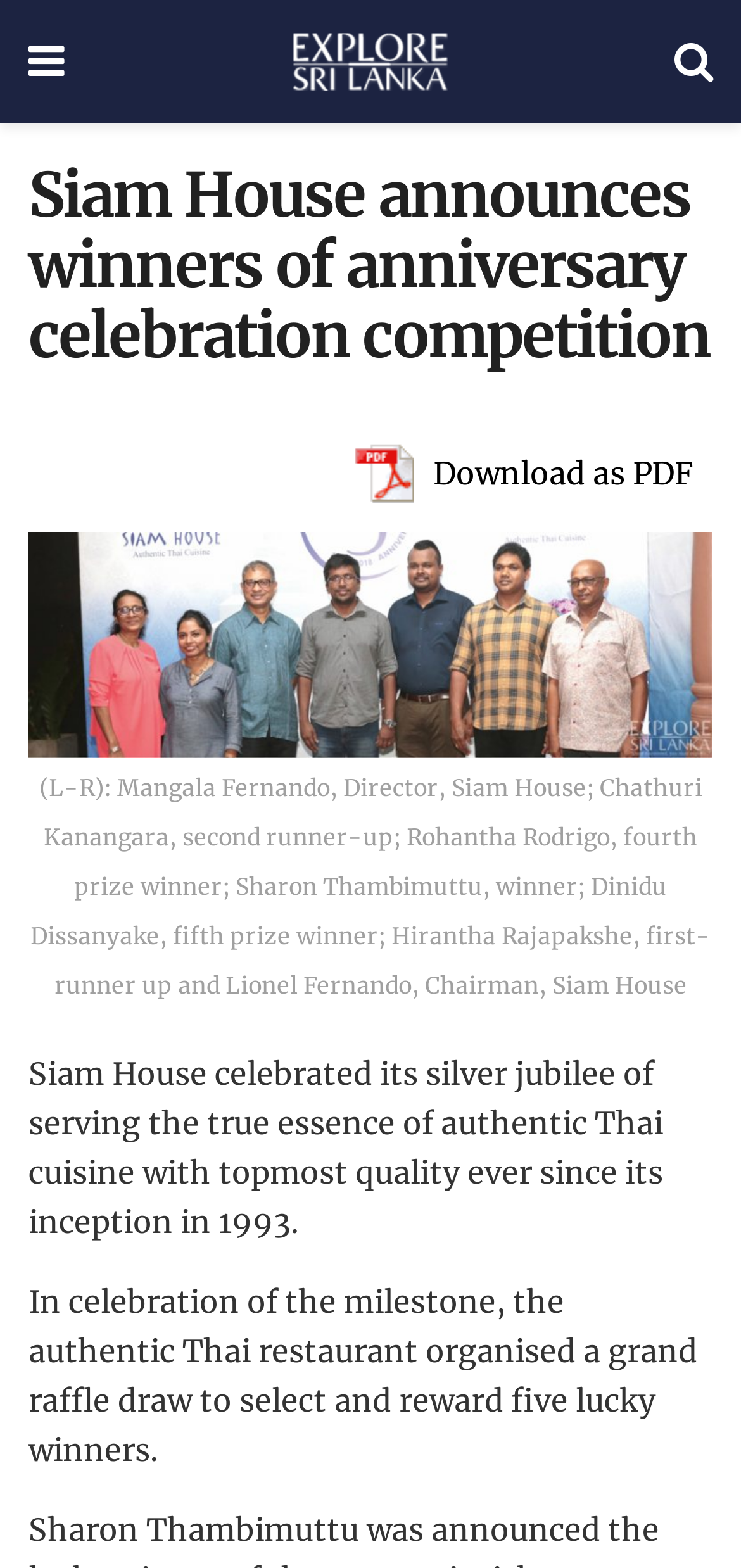Give a detailed account of the webpage's layout and content.

The webpage is about Siam House, a Thai restaurant, celebrating its 25th anniversary. At the top left, there is a link with a Facebook icon, and at the top right, there is a link with a Twitter icon. Below these icons, the main heading "Siam House announces winners of anniversary celebration competition" is prominently displayed across the top of the page.

On the right side of the page, there is a link to download the content as a PDF, accompanied by a small PDF icon. Below this link, there is a large figure with a caption that describes a photo of people, including the winner and runners-up of a competition, along with the directors and chairman of Siam House.

Below the figure, there are two paragraphs of text. The first paragraph describes Siam House's 25-year history of serving authentic Thai cuisine. The second paragraph explains that the restaurant organized a grand raffle draw to select and reward five lucky winners in celebration of its anniversary.